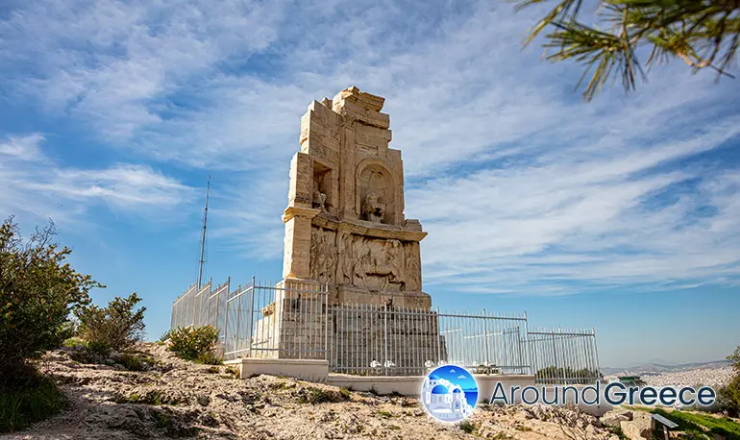Generate an elaborate caption that covers all aspects of the image.

The image showcases the Philopappos Monument, a historical landmark situated atop Filopappou Hill in Athens. This impressive structure, built in the 2nd Century AD, honors Gaius Julius Antiochus, a Roman consul, and senator. The monument is intricately carved and stands prominently against a picturesque sky, surrounded by natural greenery. A protective fence encloses the site, ensuring its preservation while providing visitors a vantage point to admire the remarkable craftsmanship and the stunning view over the Acropolis. The atmosphere around the monument offers a blend of tranquility and historical significance, making it an essential stop for those exploring the rich heritage of Athens.